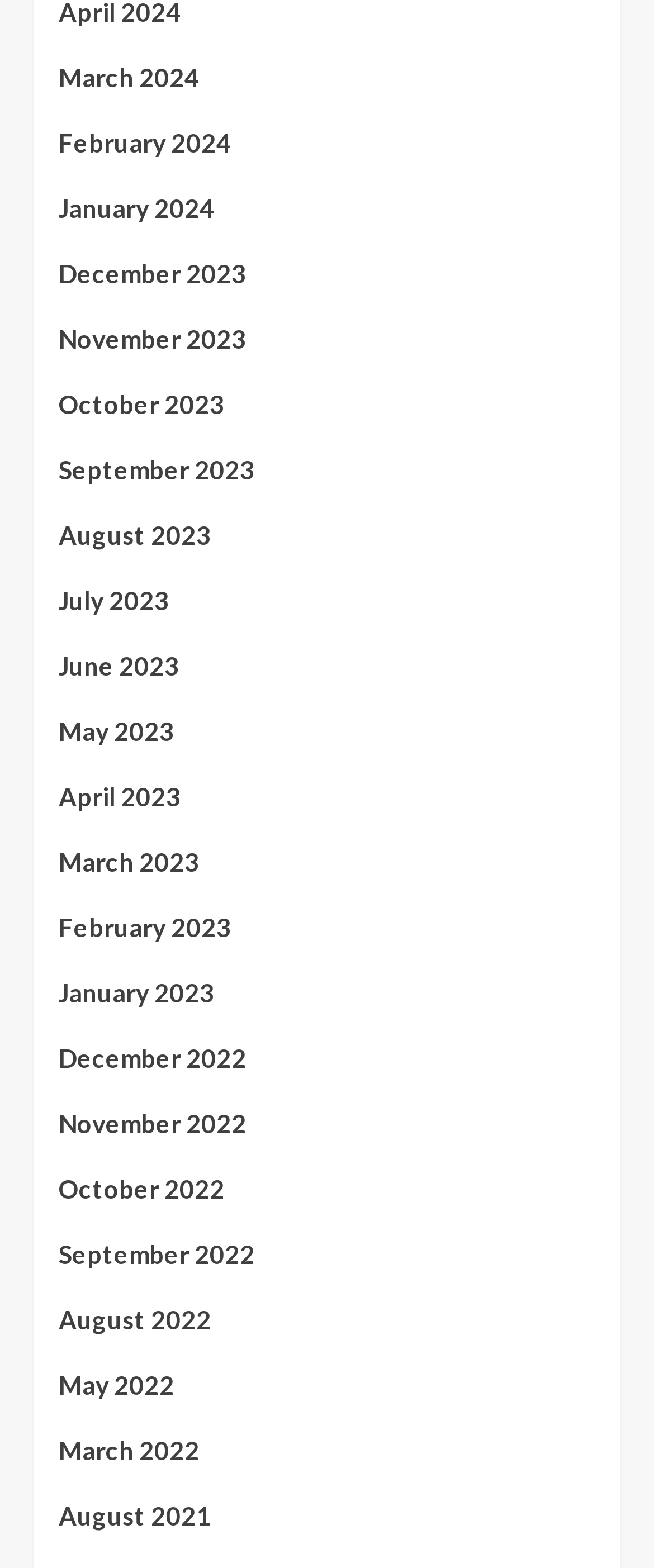Reply to the question below using a single word or brief phrase:
Are there any gaps in the month listings?

No